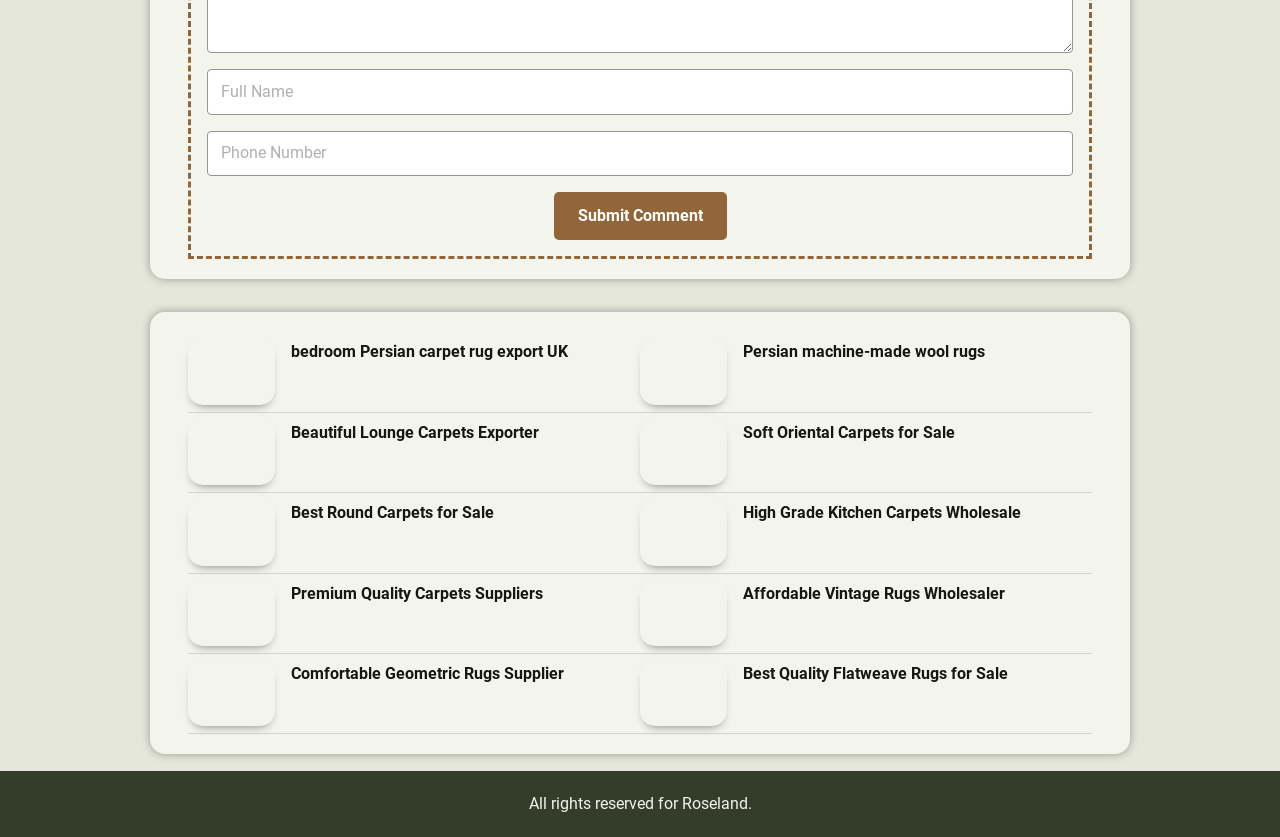Please identify the bounding box coordinates of the element that needs to be clicked to execute the following command: "Explore Persian machine-made wool rugs". Provide the bounding box using four float numbers between 0 and 1, formatted as [left, top, right, bottom].

[0.5, 0.405, 0.568, 0.484]